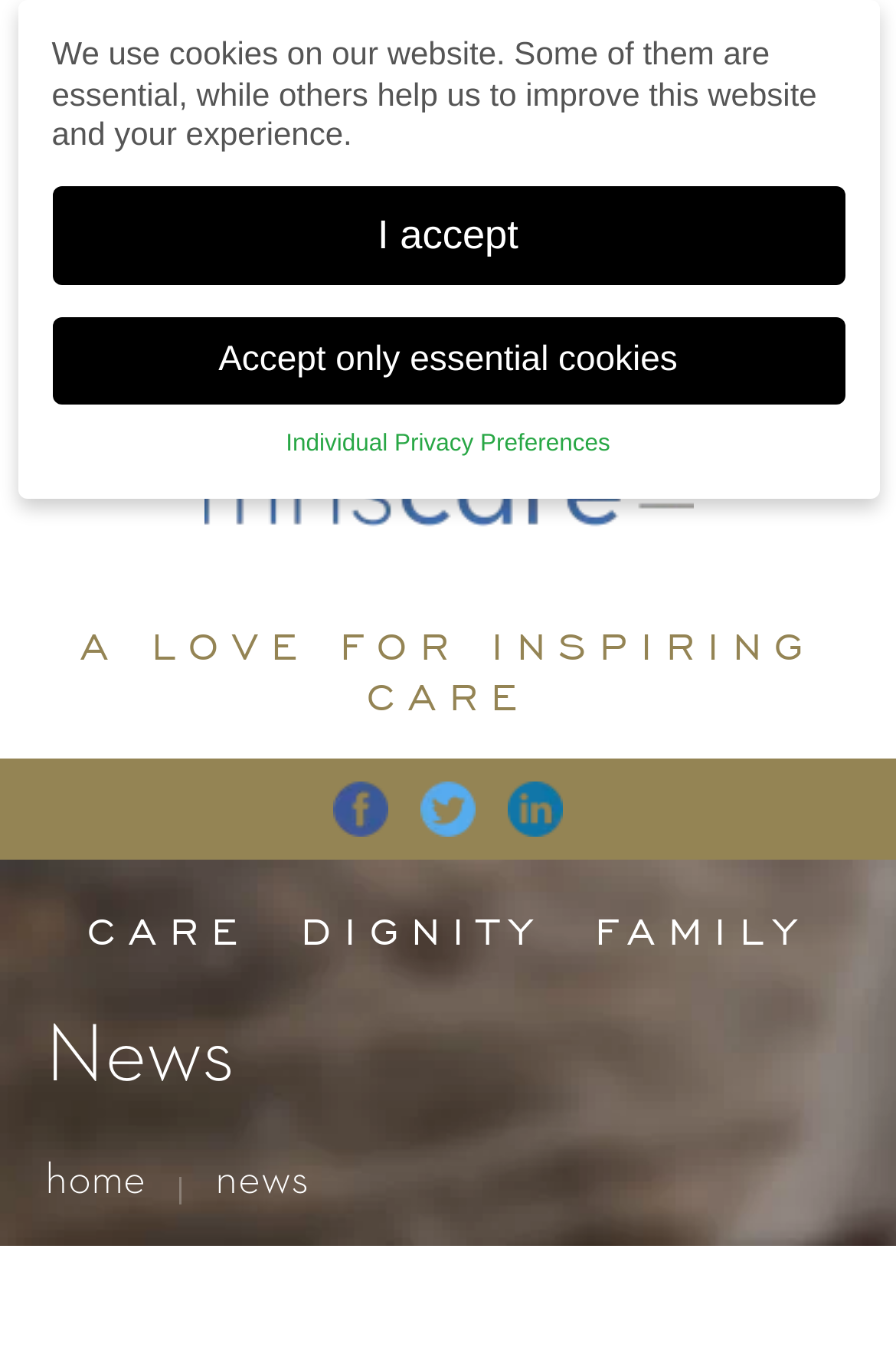Provide the bounding box coordinates of the HTML element described as: "Individual Privacy Preferences". The bounding box coordinates should be four float numbers between 0 and 1, i.e., [left, top, right, bottom].

[0.319, 0.317, 0.681, 0.337]